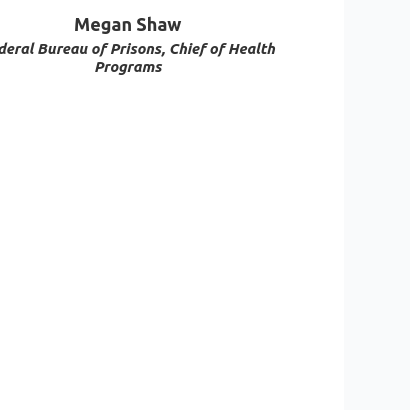What is Megan Shaw's role in the Federal Bureau of Prisons?
Respond to the question with a well-detailed and thorough answer.

According to the caption, Megan Shaw serves as the Chief of Health Programs for the Federal Bureau of Prisons, which is highlighted as her significant role in overseeing health initiatives within the federal prison system.